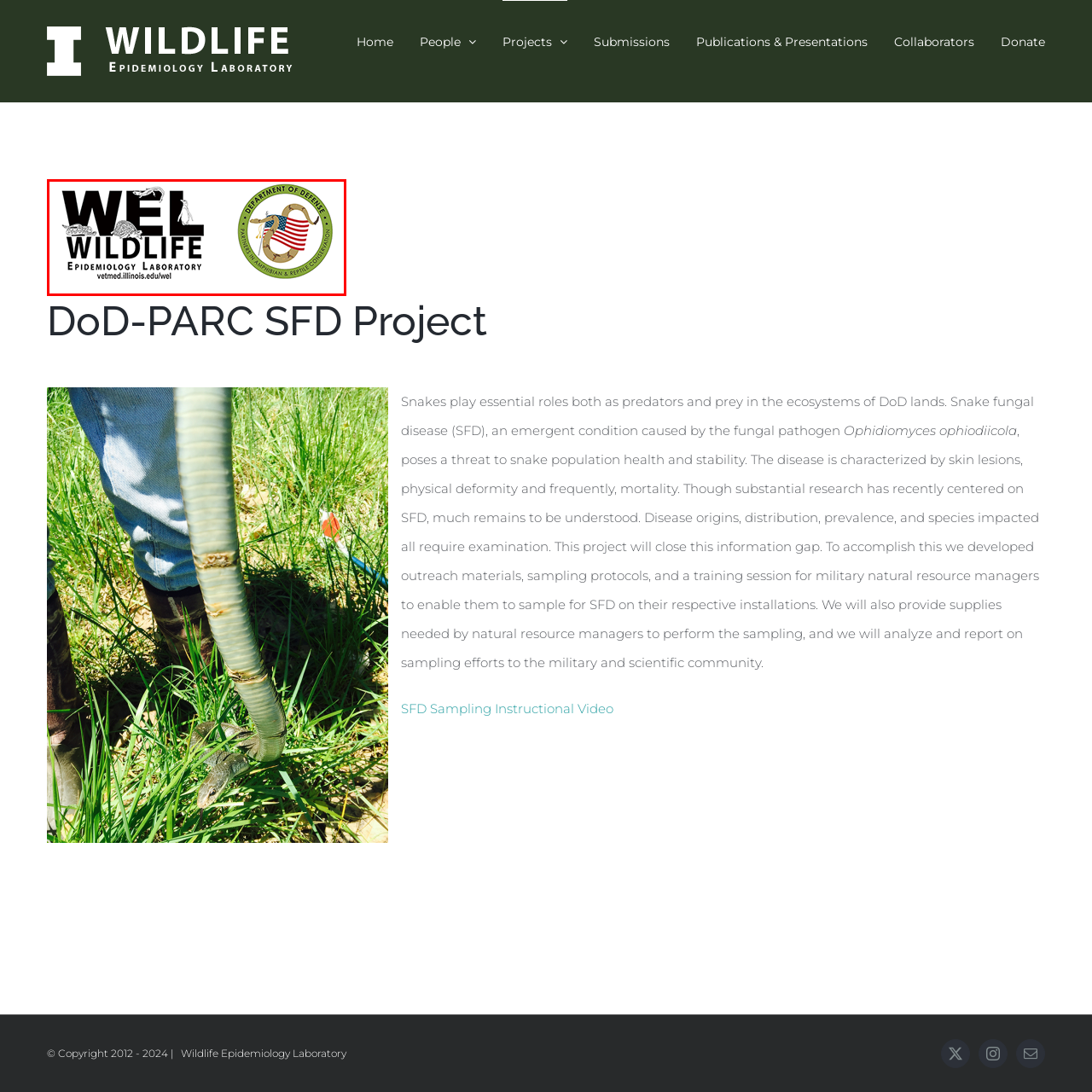What is the nature of the initiative represented by the image?
Look at the image inside the red bounding box and craft a detailed answer using the visual details you can see.

The nature of the initiative represented by the image is collaborative, as it symbolizes the intersection of wildlife health research and national conservation efforts, reflecting both academic and governmental dedication to understanding and preserving wildlife.